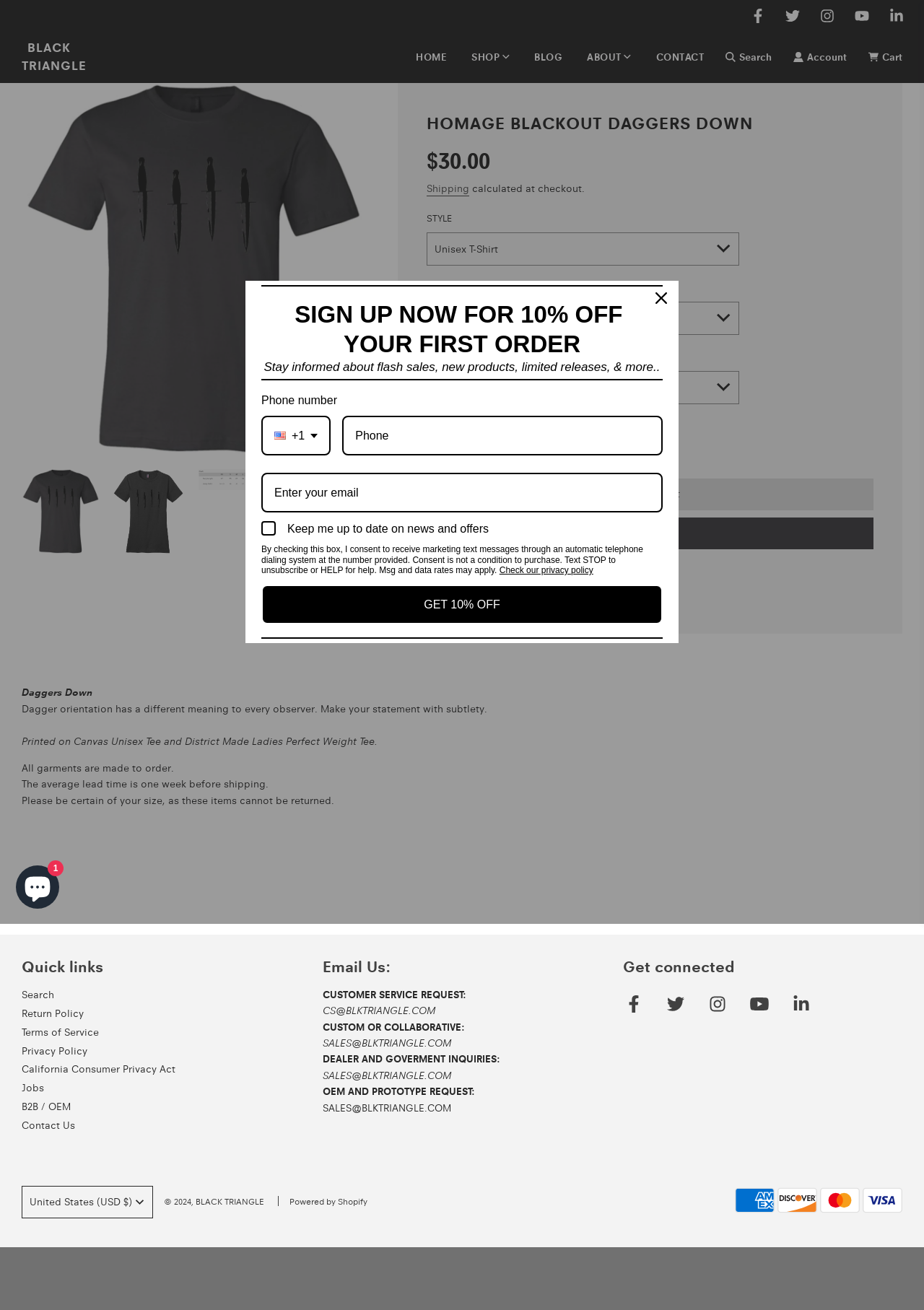Pinpoint the bounding box coordinates of the area that must be clicked to complete this instruction: "Select a style".

[0.462, 0.178, 0.8, 0.203]